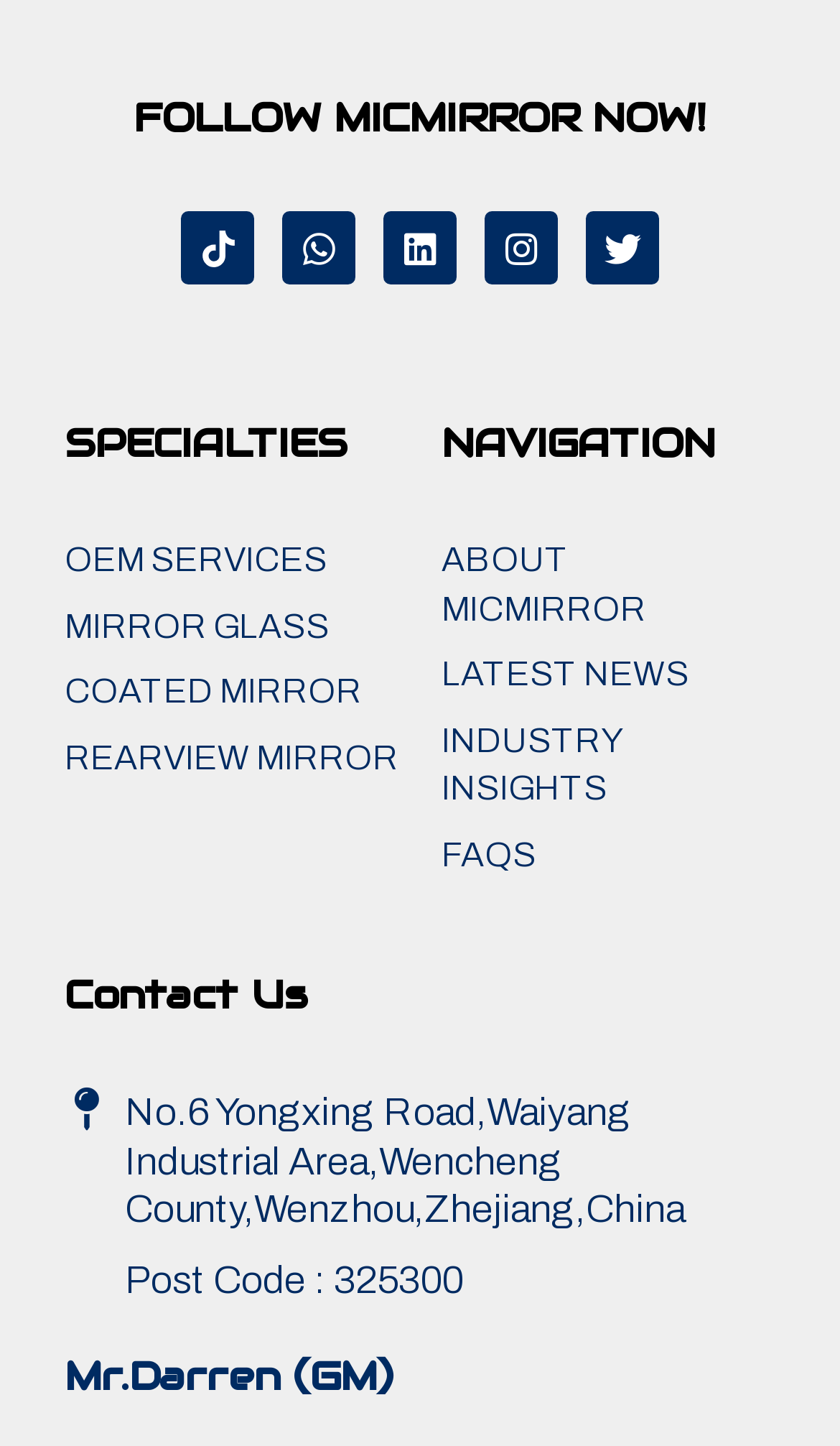Please find the bounding box coordinates (top-left x, top-left y, bottom-right x, bottom-right y) in the screenshot for the UI element described as follows: Linkedin

[0.456, 0.147, 0.544, 0.197]